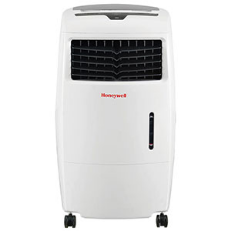Use a single word or phrase to answer the question: 
Is the air cooler portable?

Yes